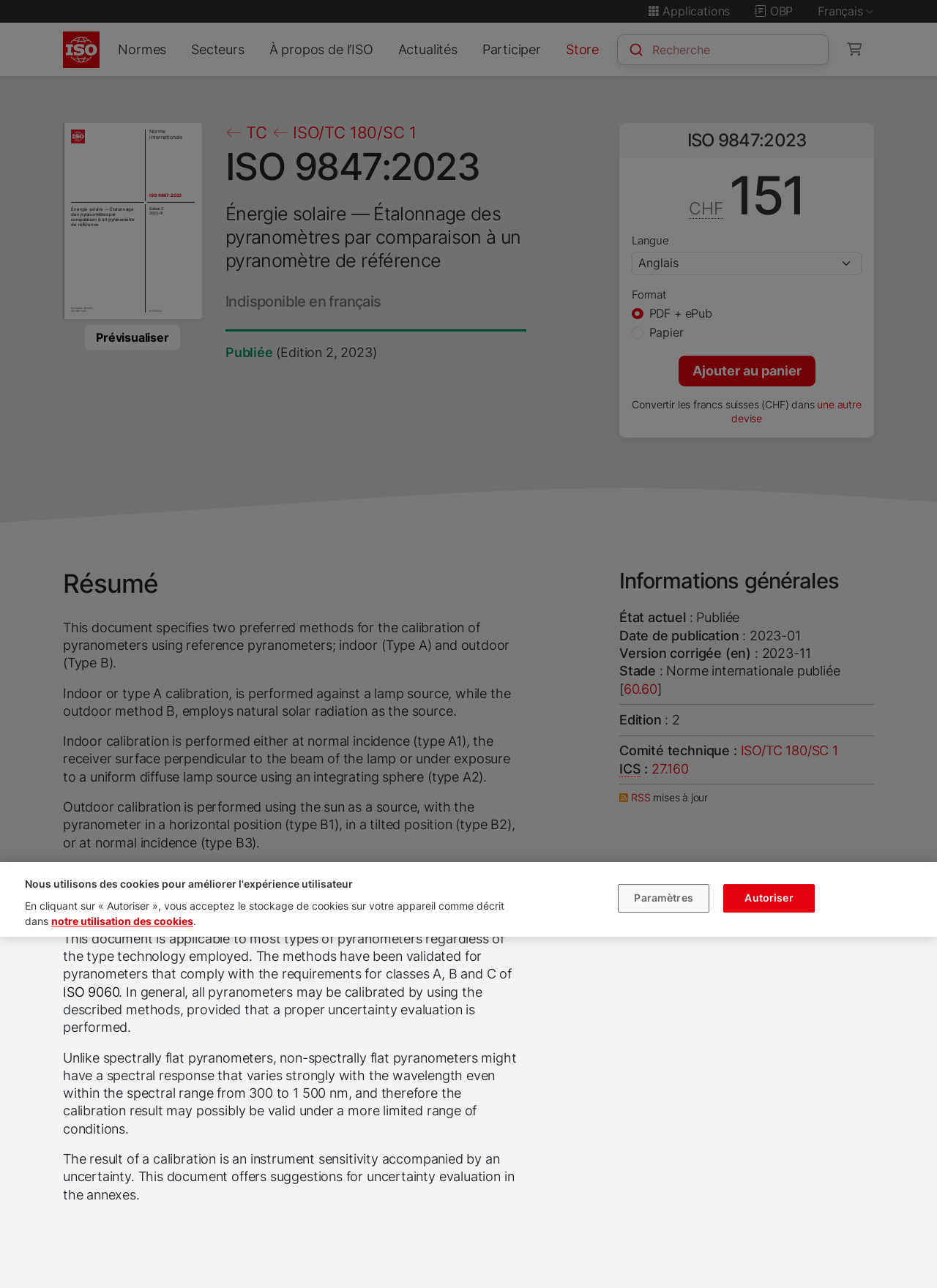What is the language of the webpage?
Provide a thorough and detailed answer to the question.

The language of the webpage is French because the text on the webpage is in French, and the language option in the dropdown menu is set to 'Français'.